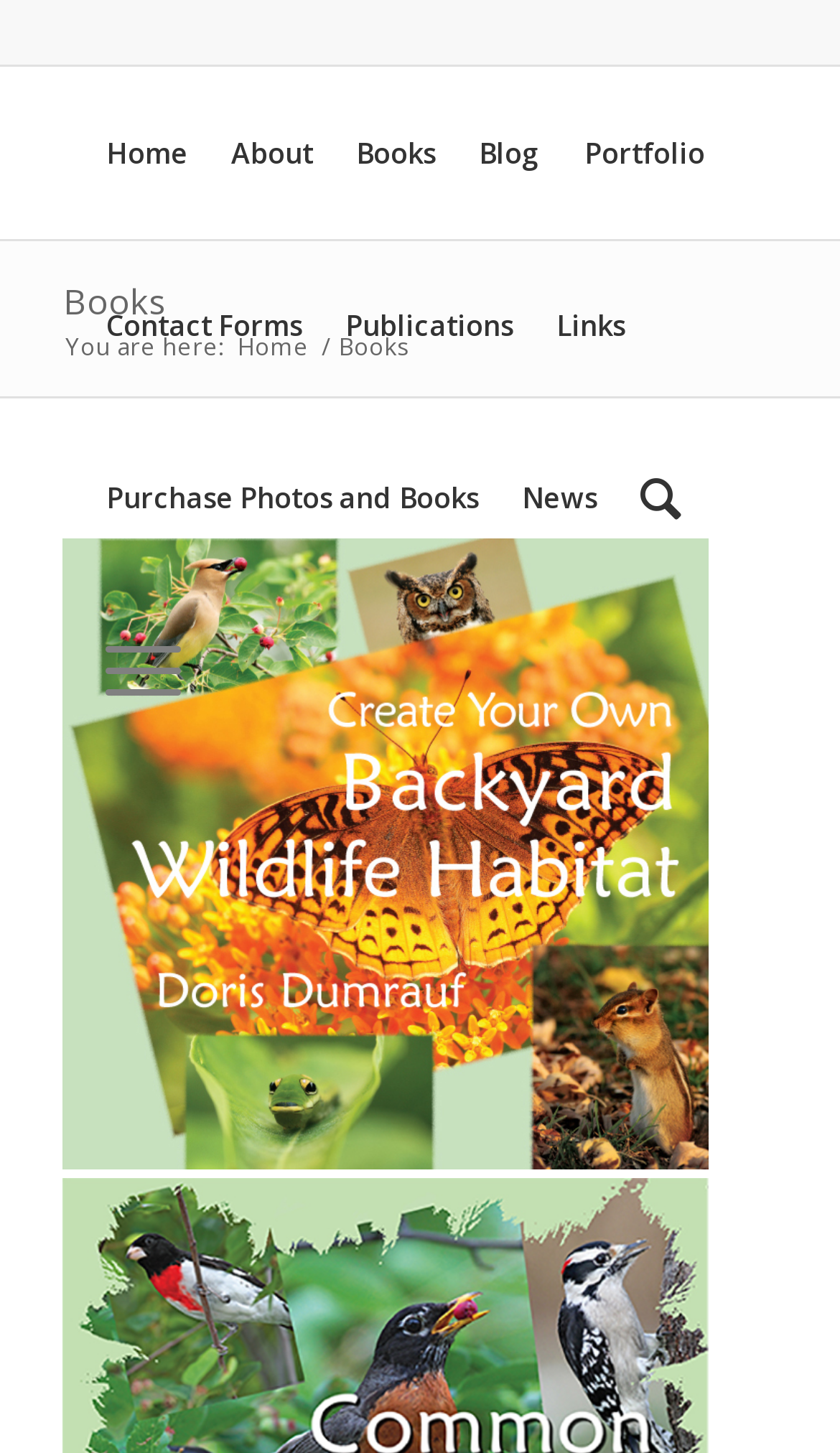Determine the bounding box coordinates of the element that should be clicked to execute the following command: "go to home page".

[0.075, 0.046, 0.224, 0.165]